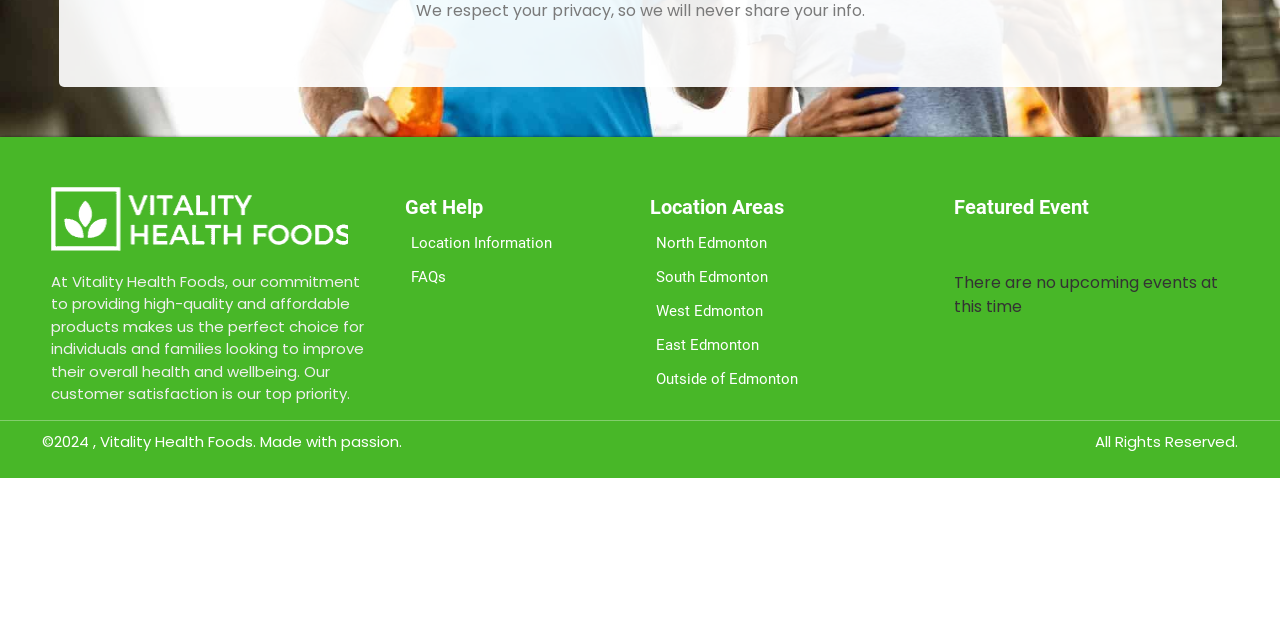Locate the bounding box of the user interface element based on this description: "North Edmonton".

[0.508, 0.353, 0.73, 0.407]